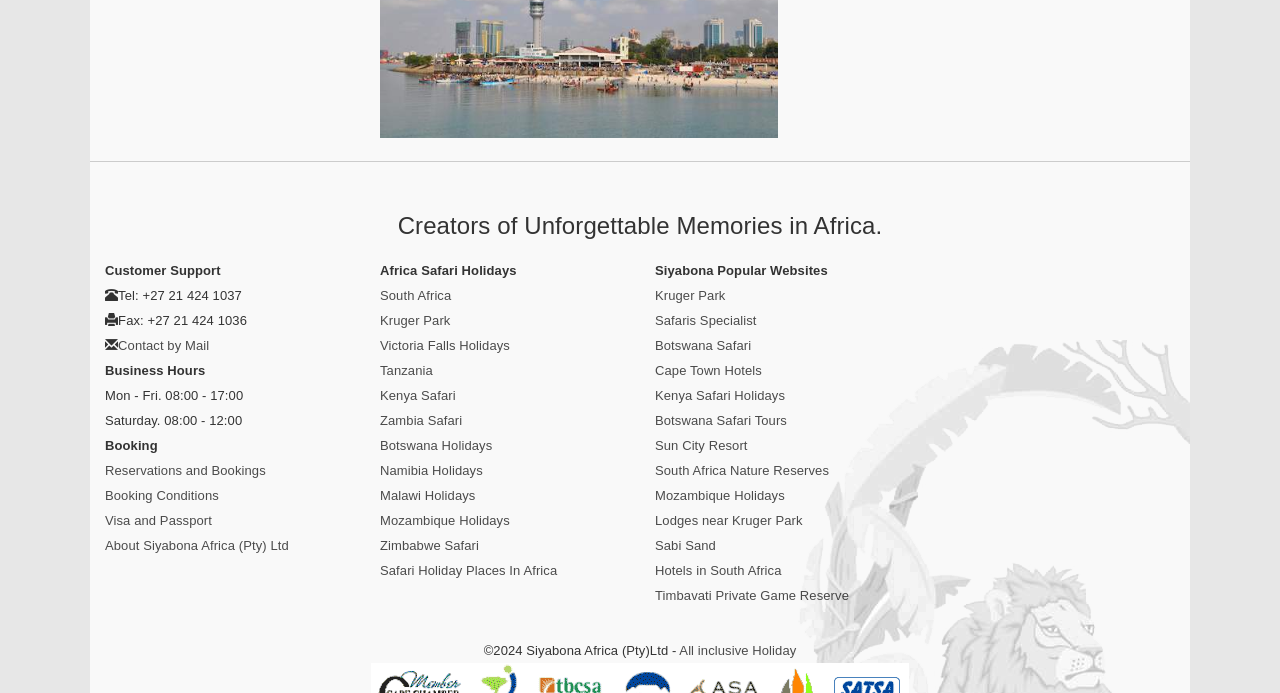What is the company name?
Look at the image and respond to the question as thoroughly as possible.

I found the company name by looking at the StaticText element with the text 'Creators of Unforgettable Memories in Africa.' and the copyright information at the bottom of the page, which mentions '©2024 Siyabona Africa (Pty)Ltd -'.